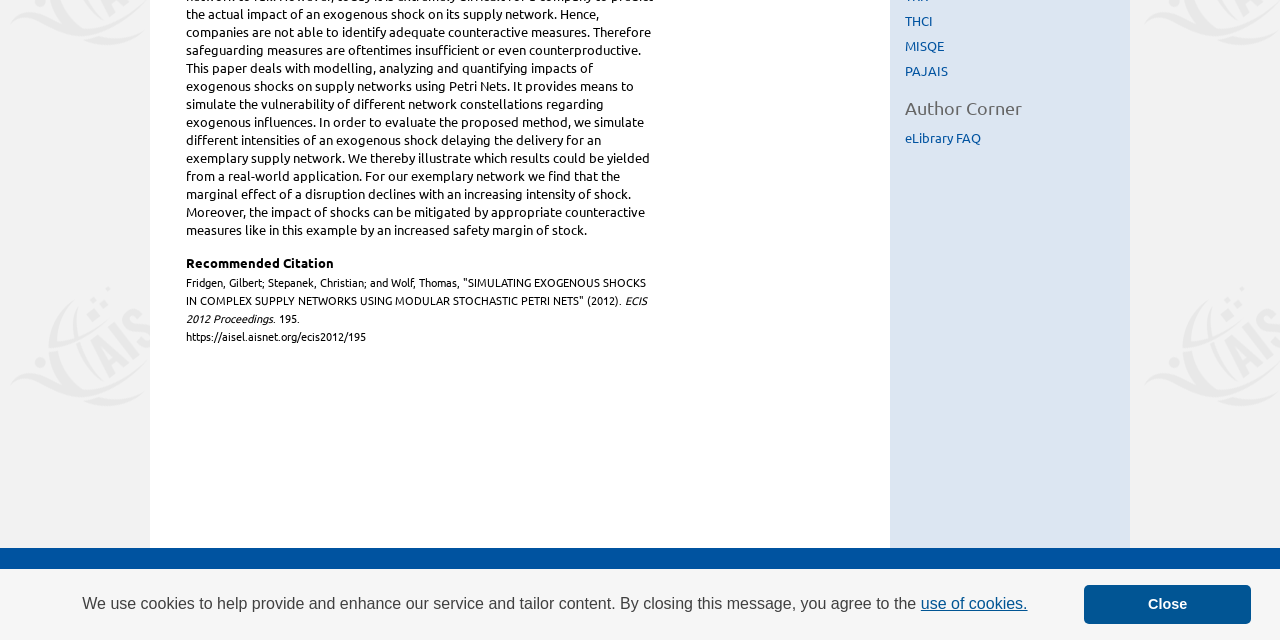Bounding box coordinates are specified in the format (top-left x, top-left y, bottom-right x, bottom-right y). All values are floating point numbers bounded between 0 and 1. Please provide the bounding box coordinate of the region this sentence describes: Elsevier - Digital Commons

[0.695, 0.856, 0.883, 1.0]